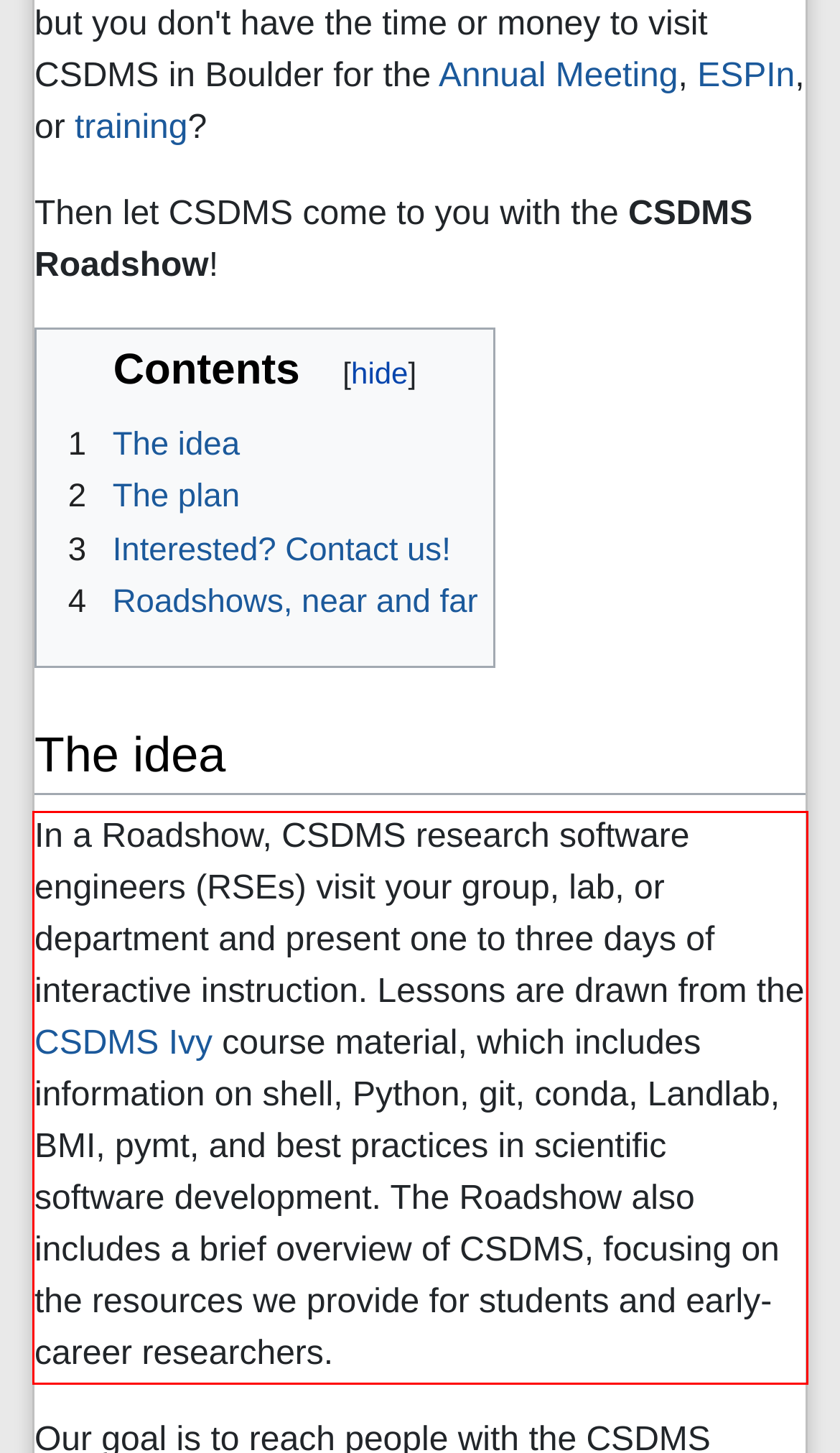With the given screenshot of a webpage, locate the red rectangle bounding box and extract the text content using OCR.

In a Roadshow, CSDMS research software engineers (RSEs) visit your group, lab, or department and present one to three days of interactive instruction. Lessons are drawn from the CSDMS Ivy course material, which includes information on shell, Python, git, conda, Landlab, BMI, pymt, and best practices in scientific software development. The Roadshow also includes a brief overview of CSDMS, focusing on the resources we provide for students and early-career researchers.